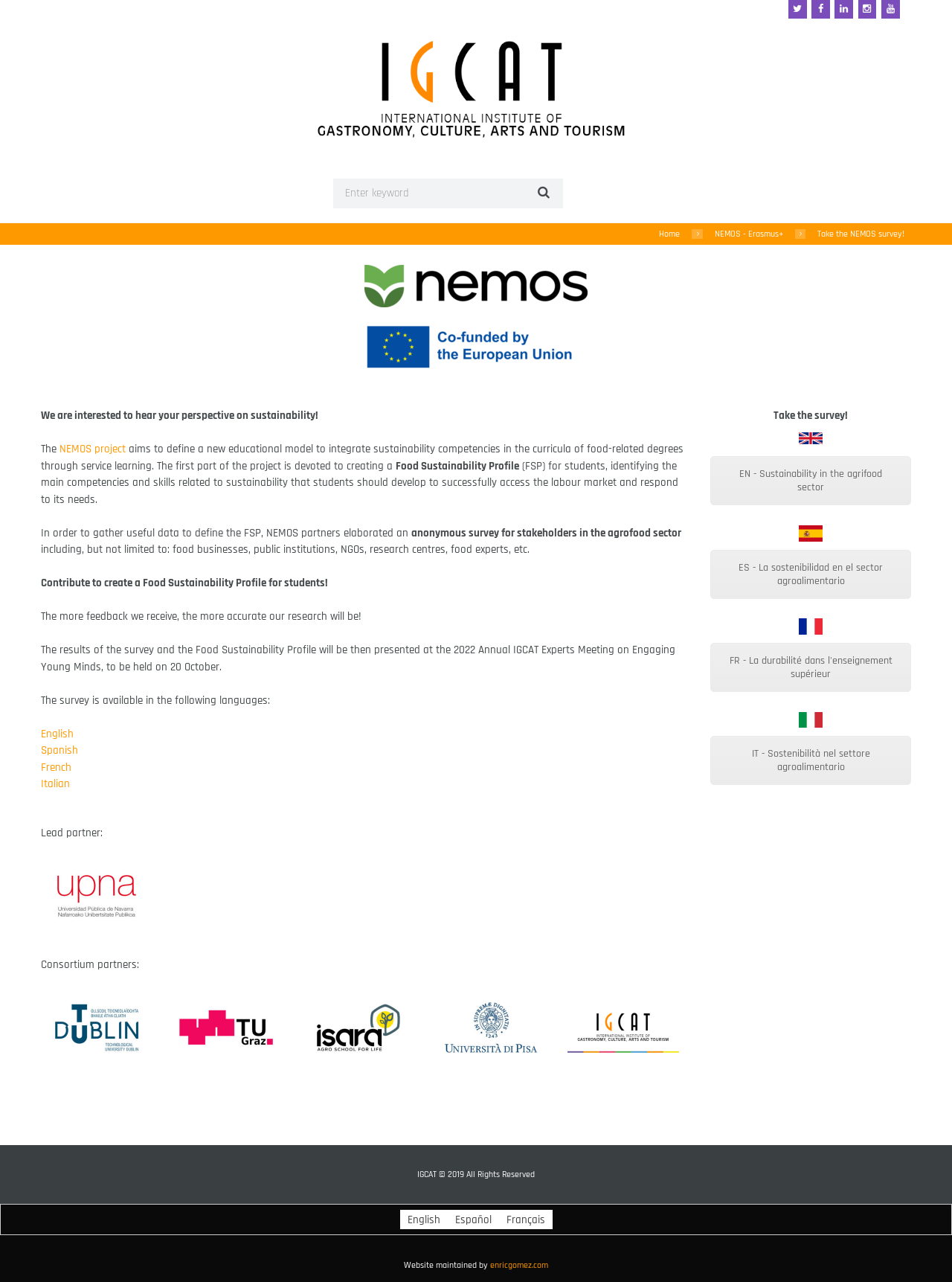Please specify the bounding box coordinates in the format (top-left x, top-left y, bottom-right x, bottom-right y), with values ranging from 0 to 1. Identify the bounding box for the UI component described as follows: name="s" placeholder="Enter keyword" title="Enter keyword"

[0.35, 0.139, 0.566, 0.162]